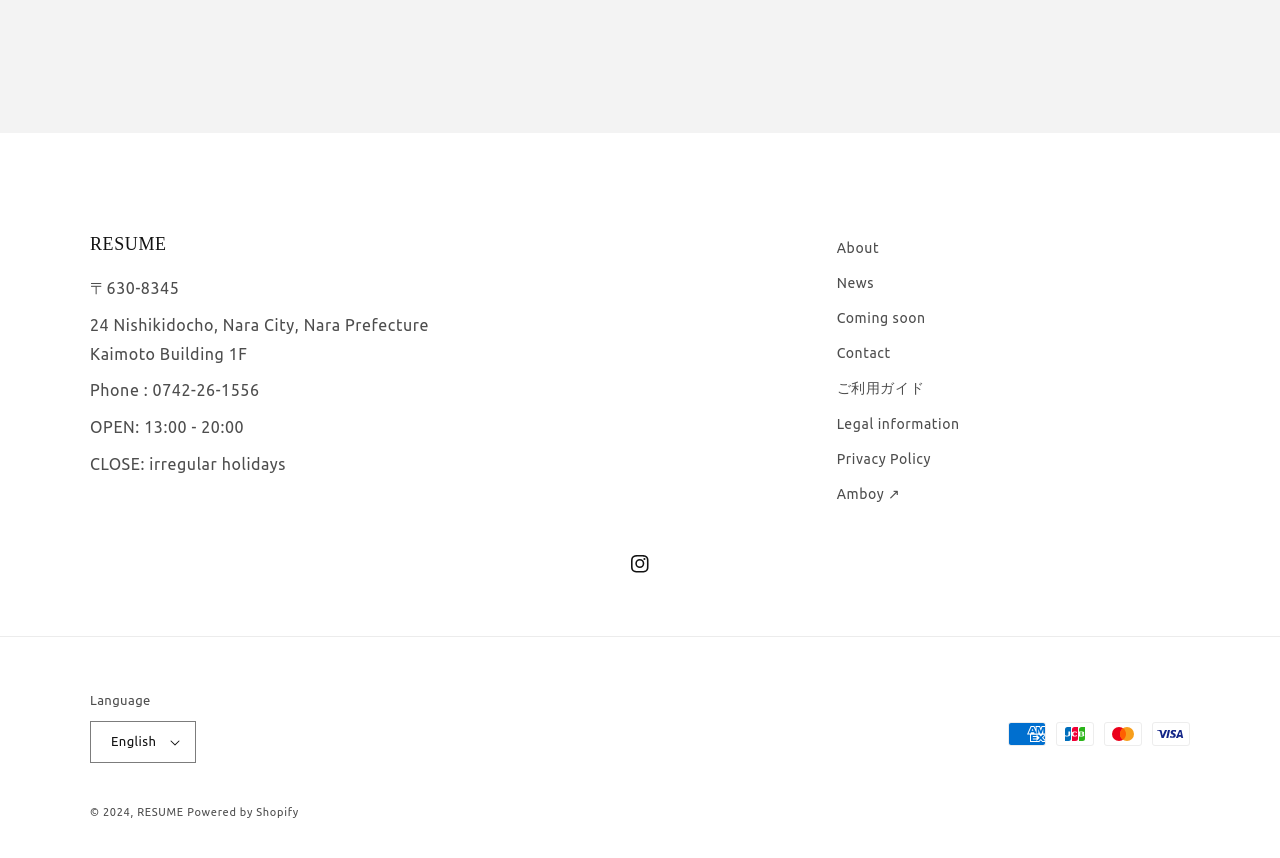Locate the bounding box coordinates of the UI element described by: "https://kissbrides.com/de/". Provide the coordinates as four float numbers between 0 and 1, formatted as [left, top, right, bottom].

None